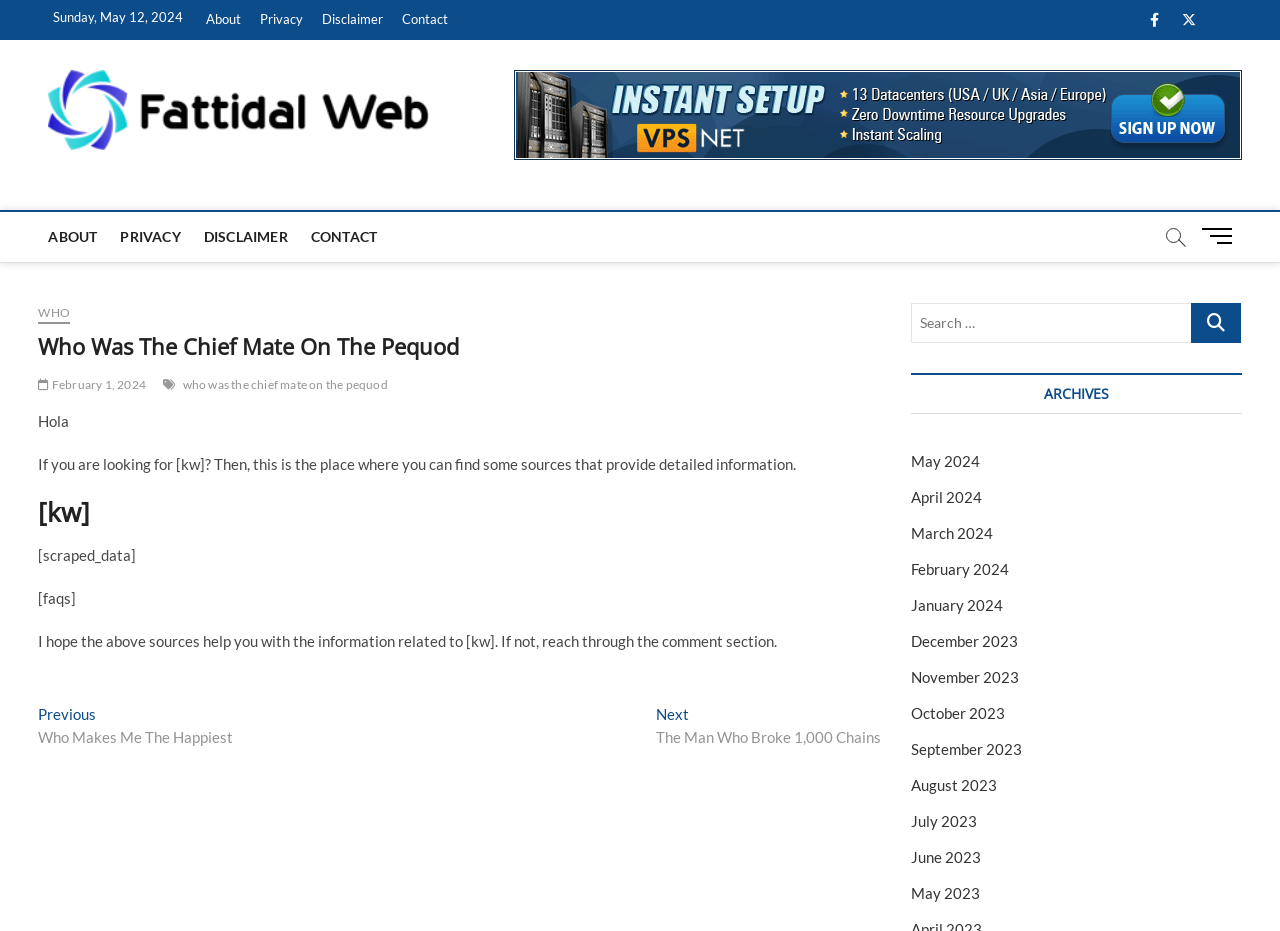Find the bounding box coordinates for the UI element that matches this description: "February 1, 2024".

[0.03, 0.405, 0.114, 0.421]